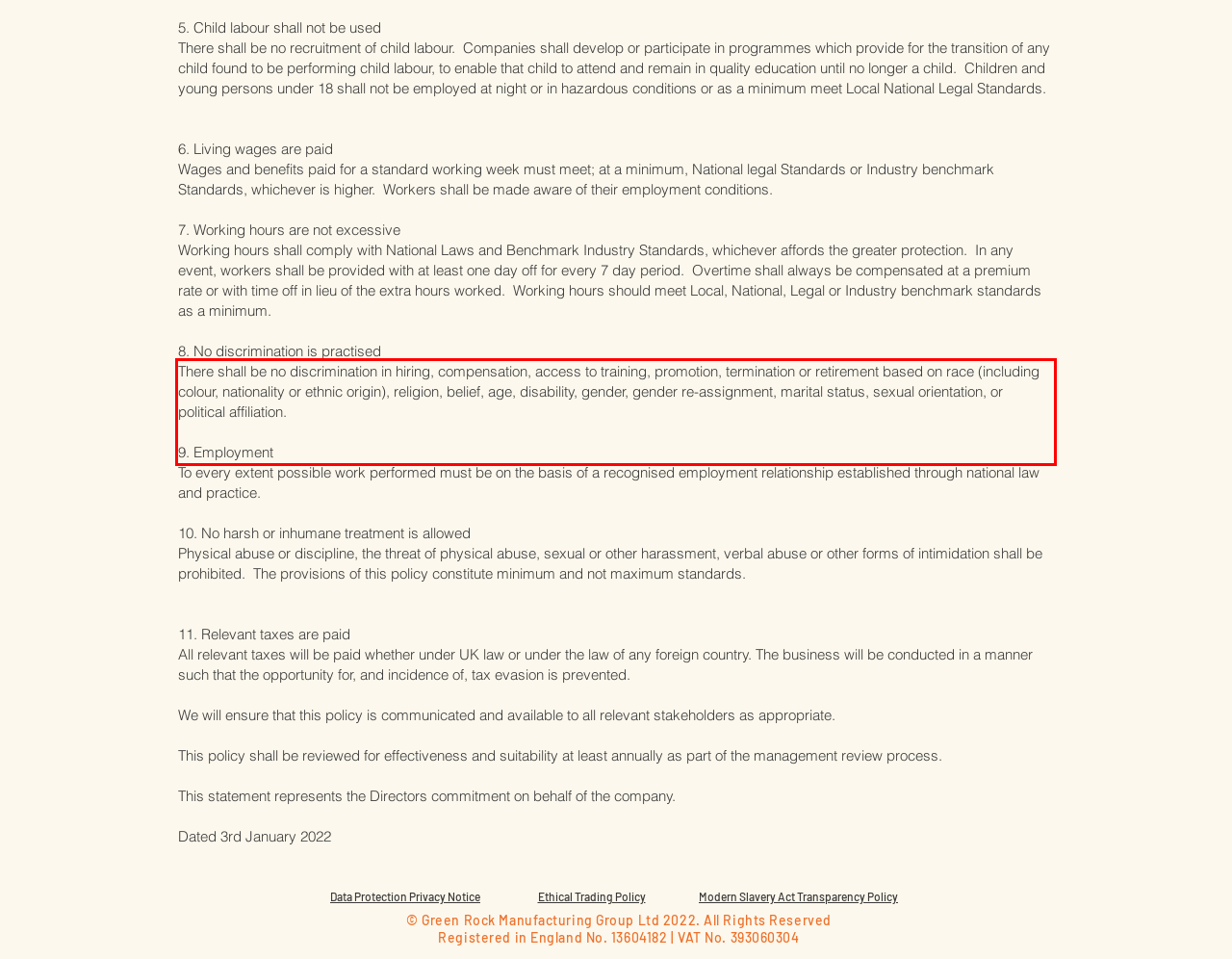Look at the screenshot of the webpage, locate the red rectangle bounding box, and generate the text content that it contains.

There shall be no discrimination in hiring, compensation, access to training, promotion, termination or retirement based on race (including colour, nationality or ethnic origin), religion, belief, age, disability, gender, gender re-assignment, marital status, sexual orientation, or political affiliation. 9. Employment